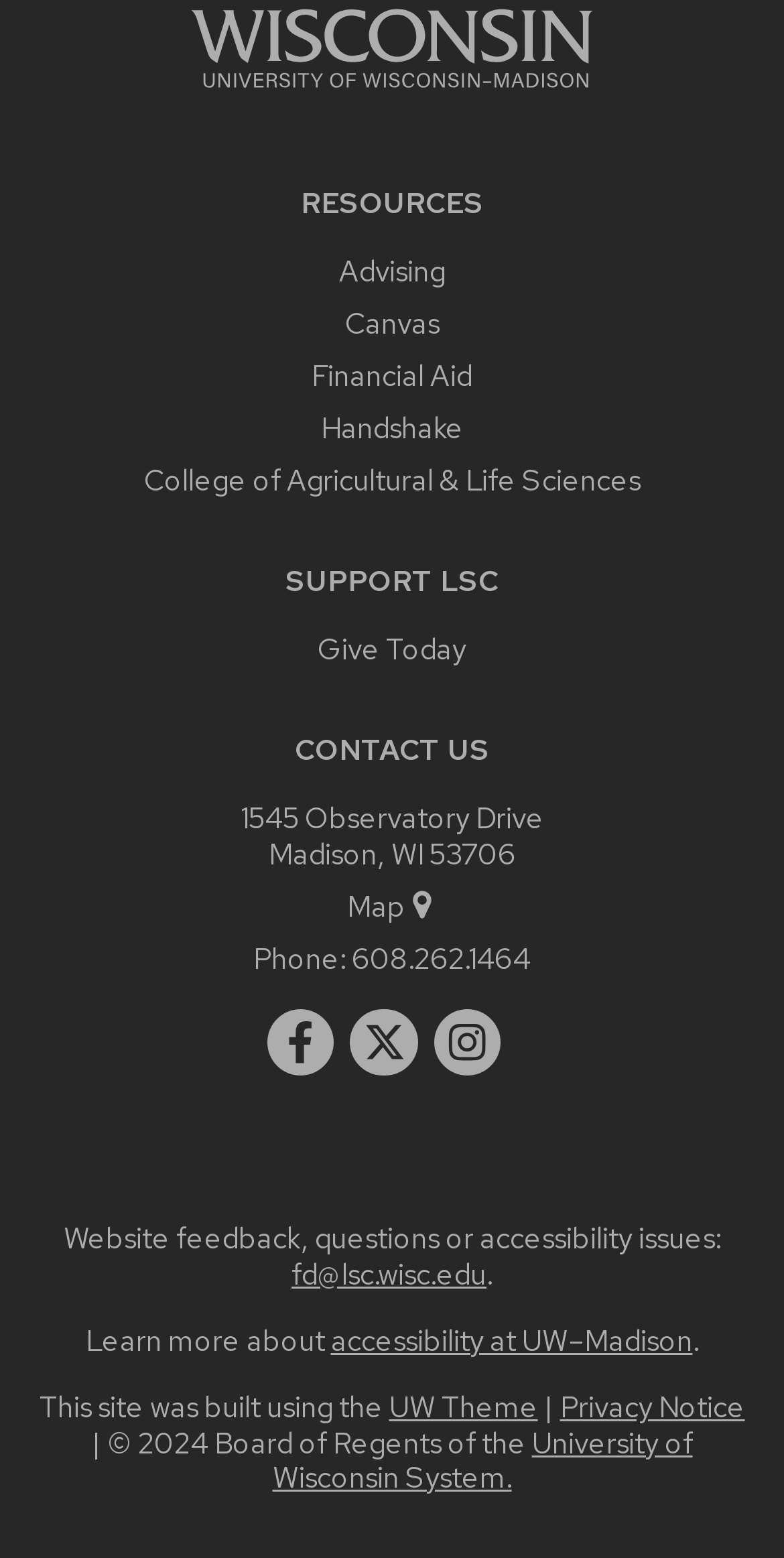What social media platforms are linked on the webpage?
Provide an in-depth and detailed explanation in response to the question.

I found the social media links by looking at the bottom of the webpage, where I saw three links with icons for Facebook, Twitter, and Instagram.